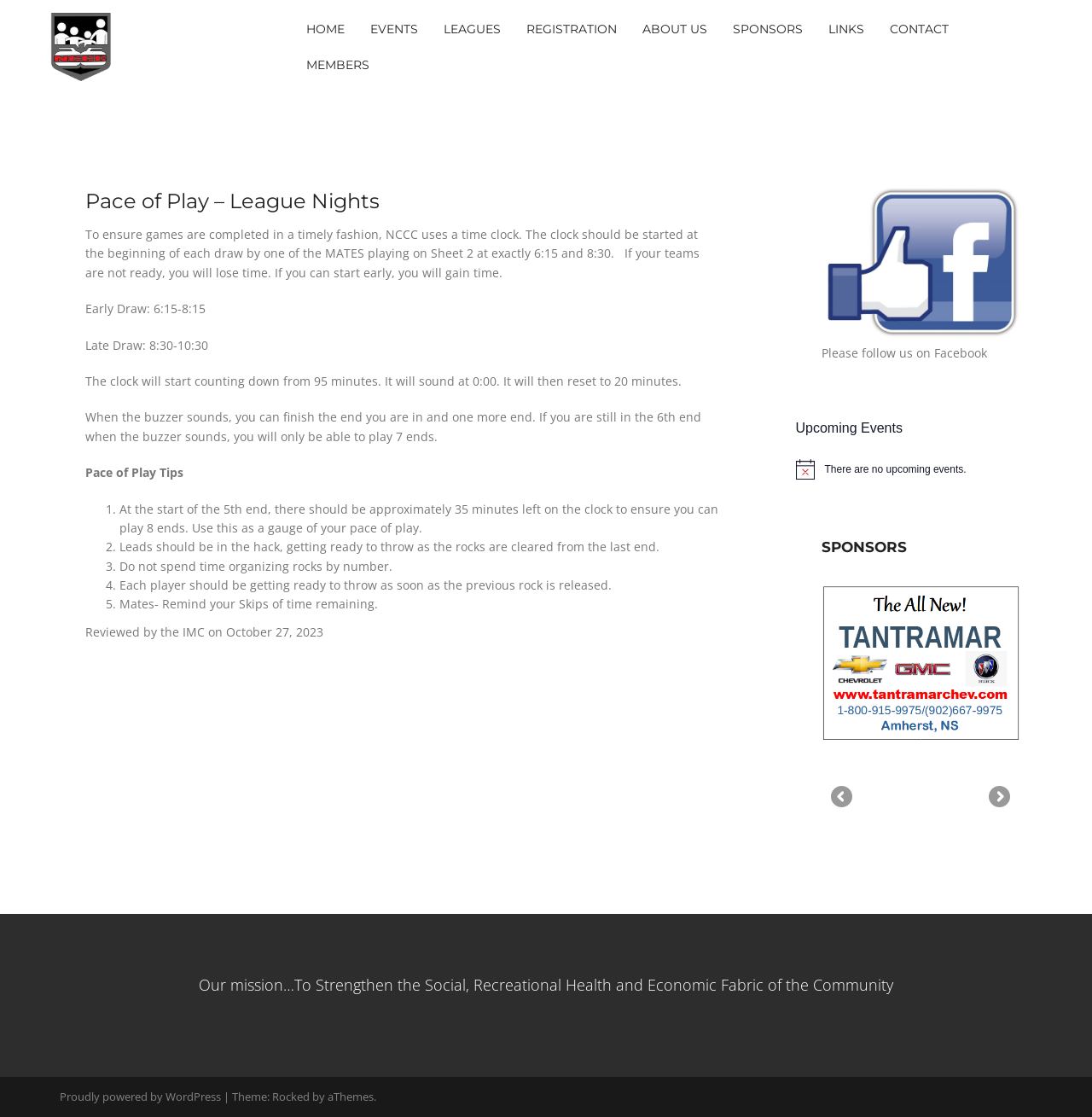Locate the bounding box coordinates of the element that needs to be clicked to carry out the instruction: "Check the Sponsors section". The coordinates should be given as four float numbers ranging from 0 to 1, i.e., [left, top, right, bottom].

[0.752, 0.477, 0.934, 0.504]